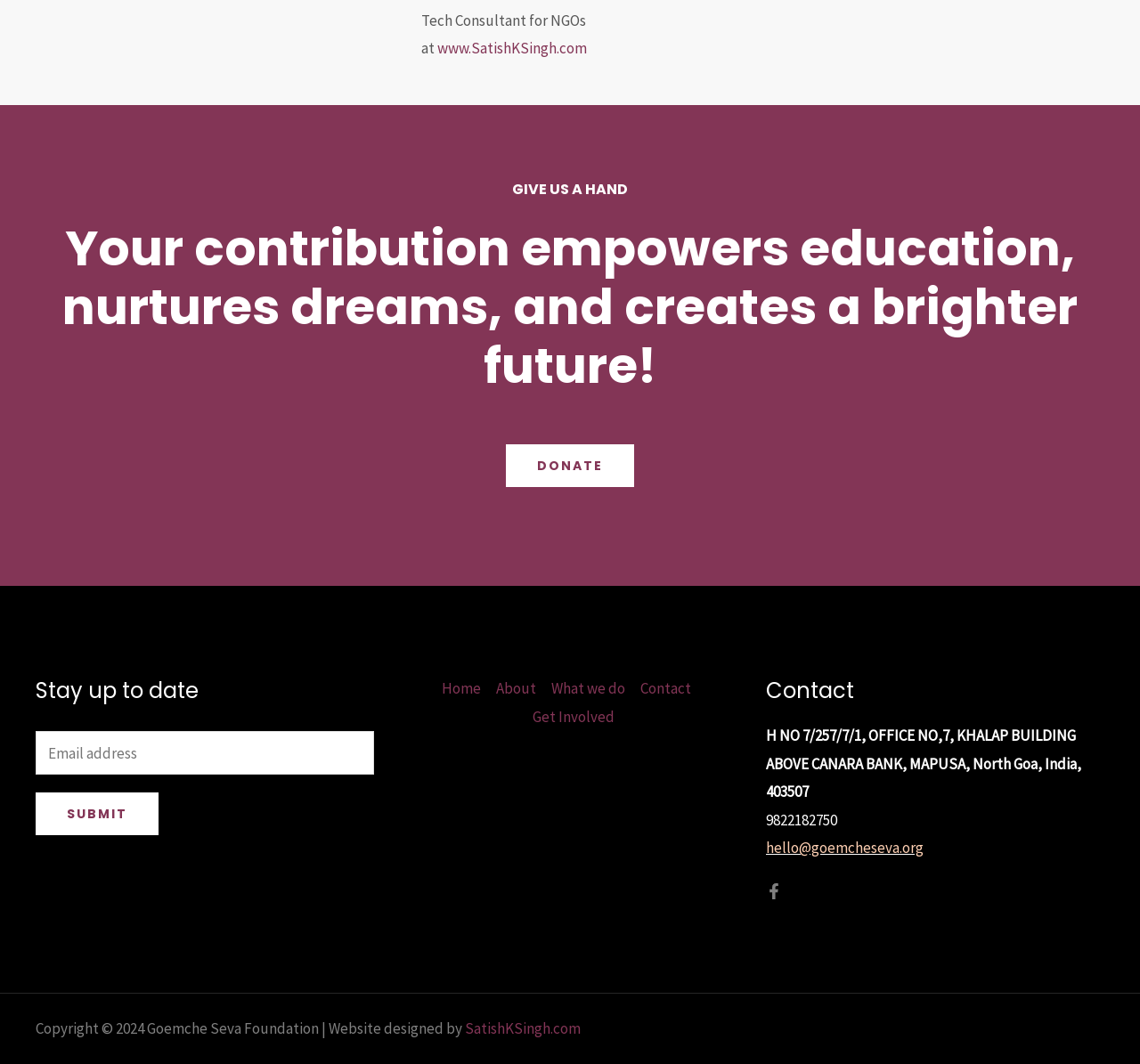Find the bounding box coordinates of the area to click in order to follow the instruction: "Contact through email".

[0.672, 0.788, 0.81, 0.806]